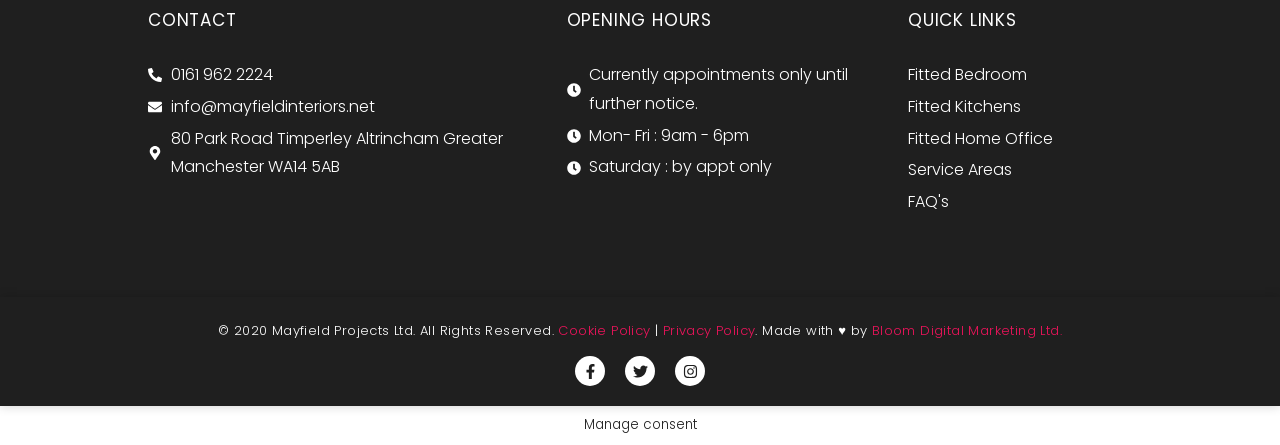Identify the bounding box coordinates of the area you need to click to perform the following instruction: "Call the phone number".

[0.116, 0.136, 0.411, 0.201]